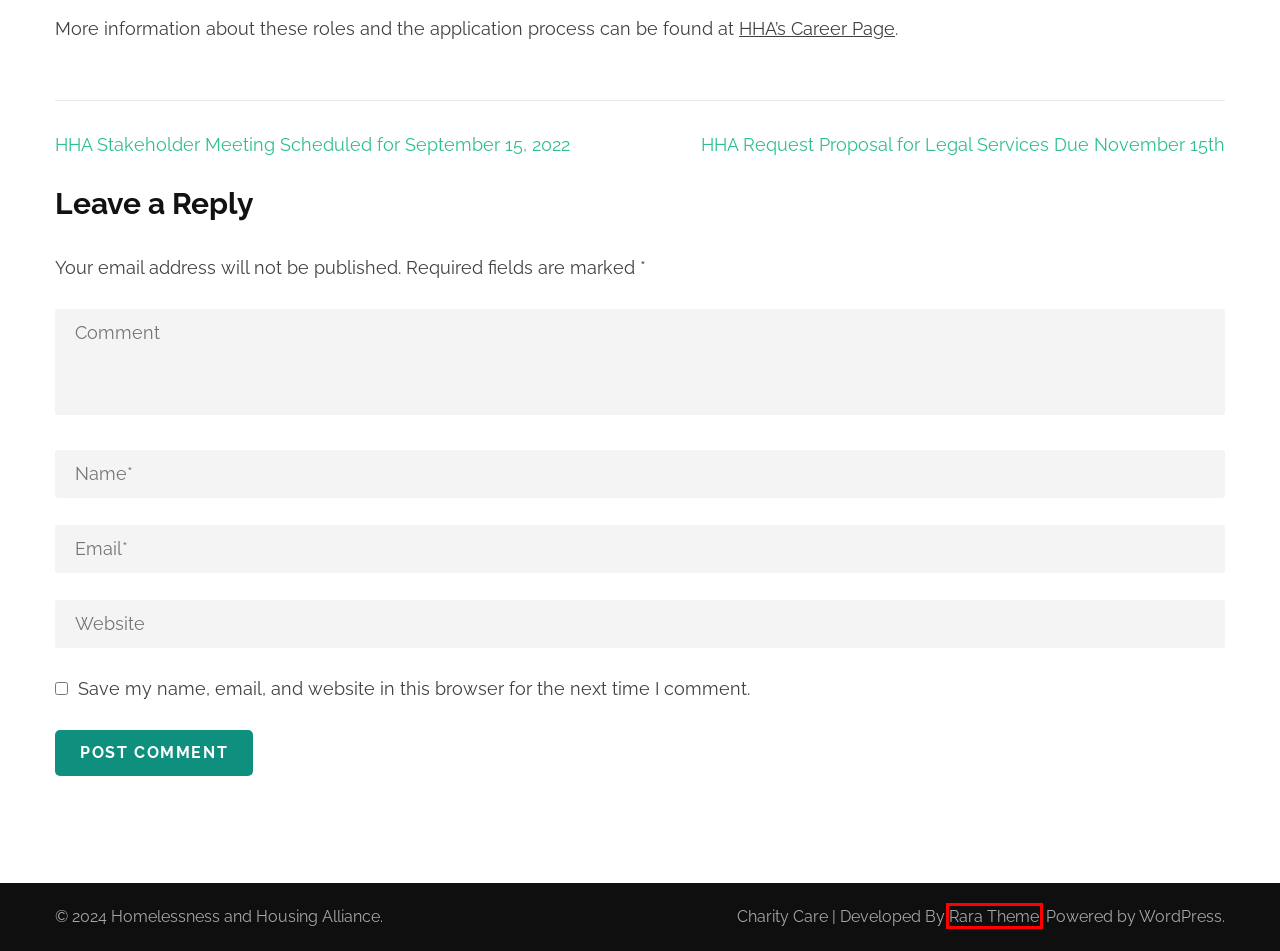Analyze the screenshot of a webpage featuring a red rectangle around an element. Pick the description that best fits the new webpage after interacting with the element inside the red bounding box. Here are the candidates:
A. COC Meetings – Homelessness and Housing Alliance
B. Careers – Homelessness and Housing Alliance
C. HHA Stakeholder Meeting Scheduled for September 15, 2022 – Homelessness and Housing Alliance
D. Invest in Solutions – Homelessness and Housing Alliance
E. ESG Resources – Homelessness and Housing Alliance
F. Rara Themes: Easy to Use Mobile-Friendly WordPress Themes
G. Latest News from HHA – Homelessness and Housing Alliance
H. Blog Tool, Publishing Platform, and CMS – WordPress.org

F